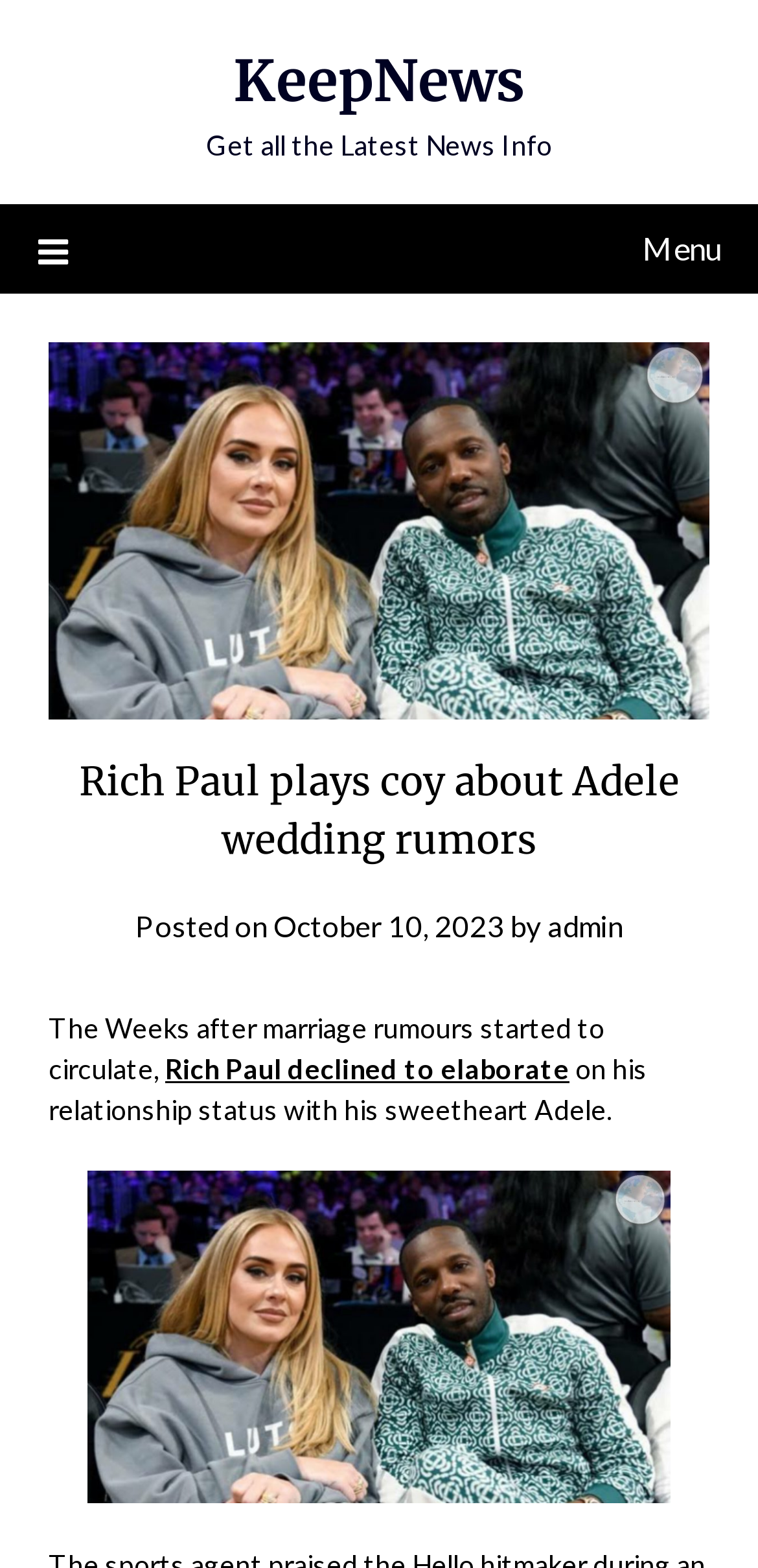What is Rich Paul's relationship status with Adele?
Examine the screenshot and reply with a single word or phrase.

Not disclosed